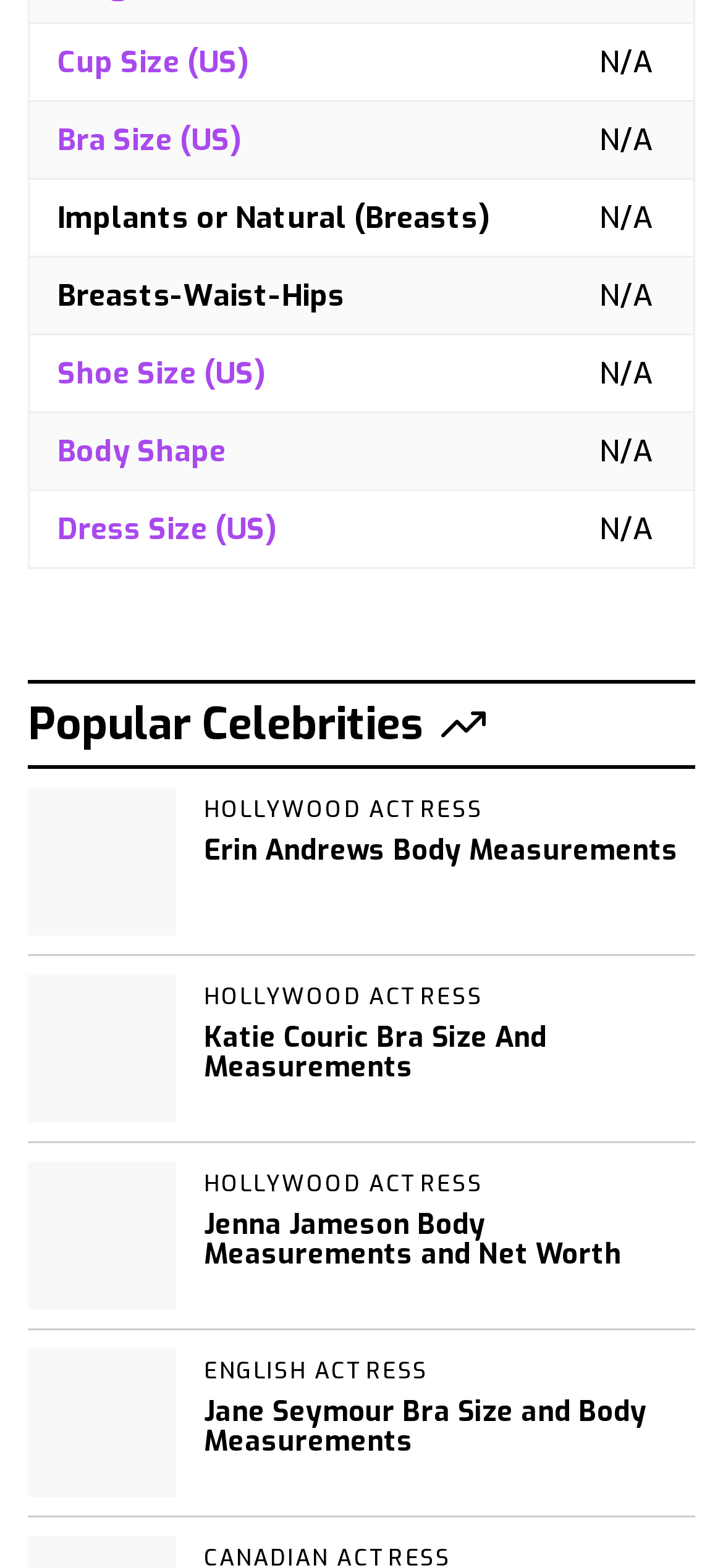Identify the bounding box coordinates for the region of the element that should be clicked to carry out the instruction: "Click on Cup Size (US)". The bounding box coordinates should be four float numbers between 0 and 1, i.e., [left, top, right, bottom].

[0.079, 0.027, 0.344, 0.052]